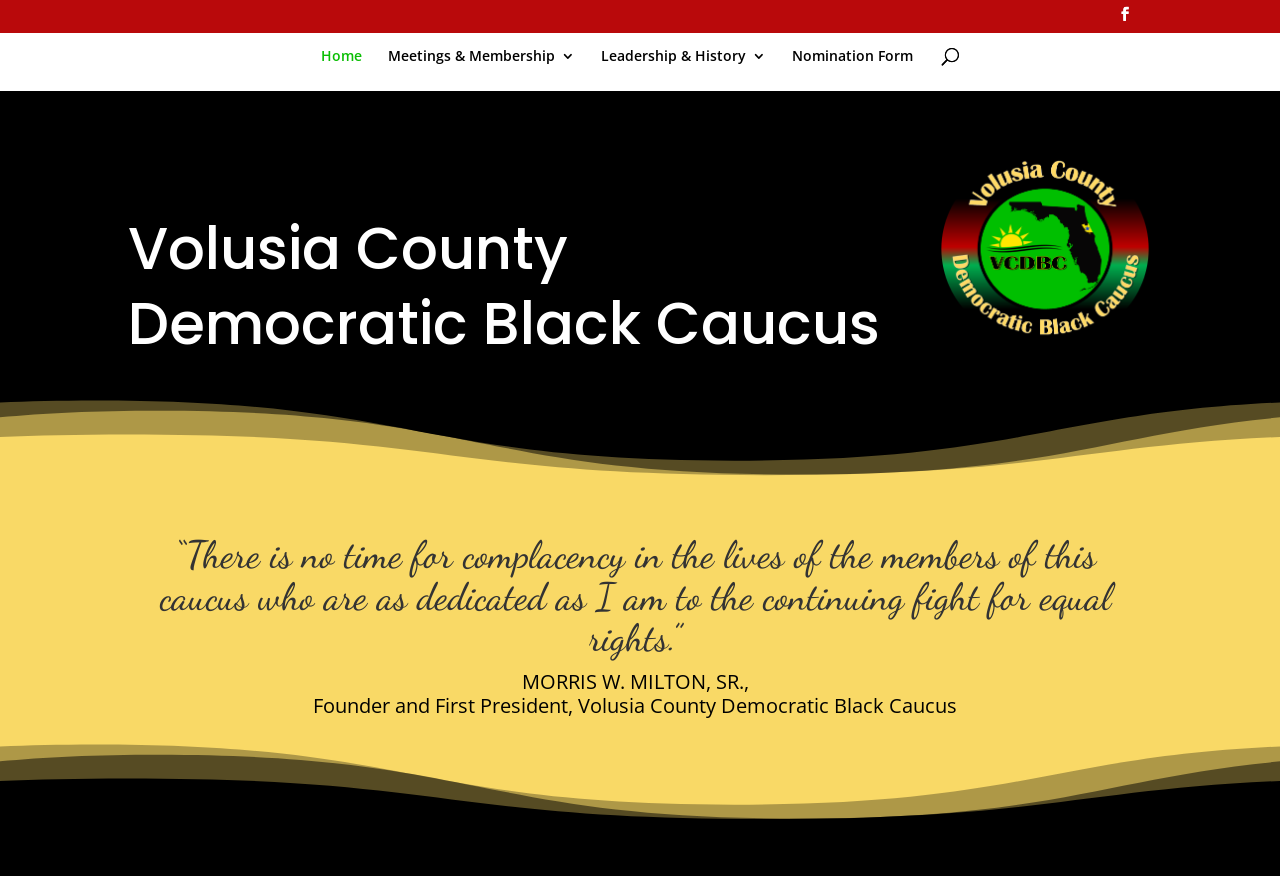Provide a brief response to the question below using one word or phrase:
What is the quote mentioned on the webpage?

“There is no time for complacency in the lives of the members of this caucus who are as dedicated as I am to the continuing fight for equal rights.”